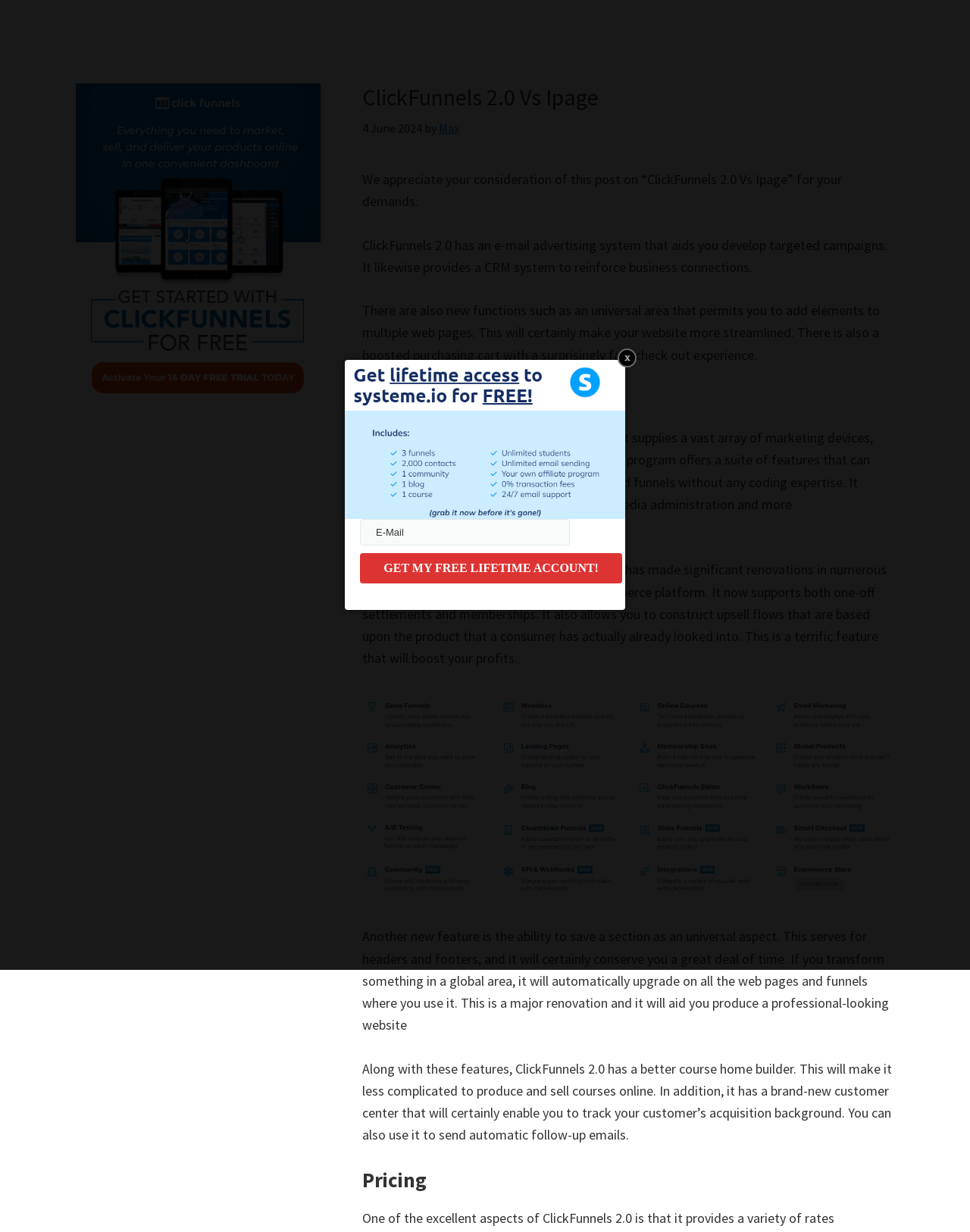Give a one-word or short phrase answer to this question: 
What is the main topic of the article?

ClickFunnels 2.0 Vs Ipage